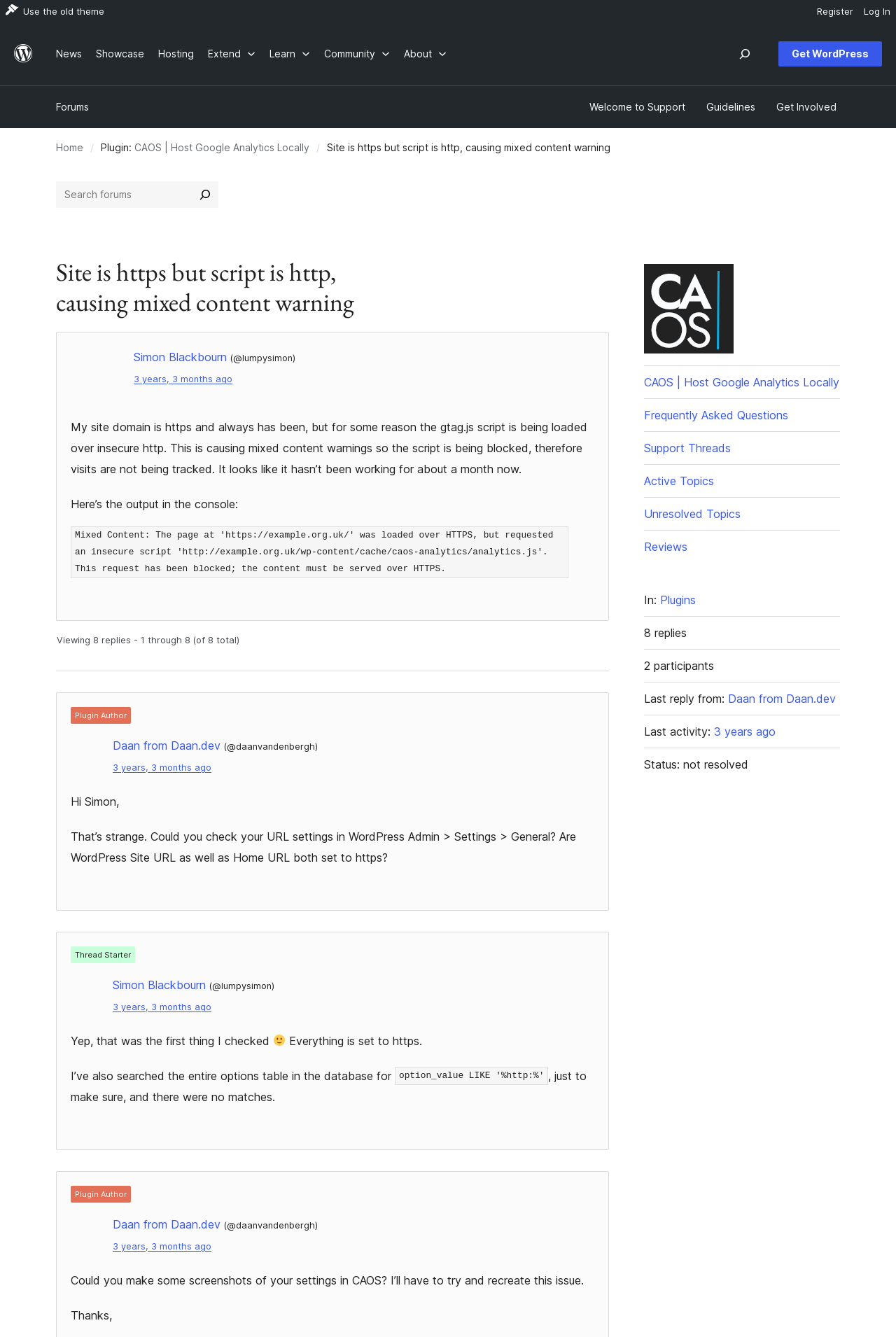Use a single word or phrase to answer the question: What is the website's domain?

https